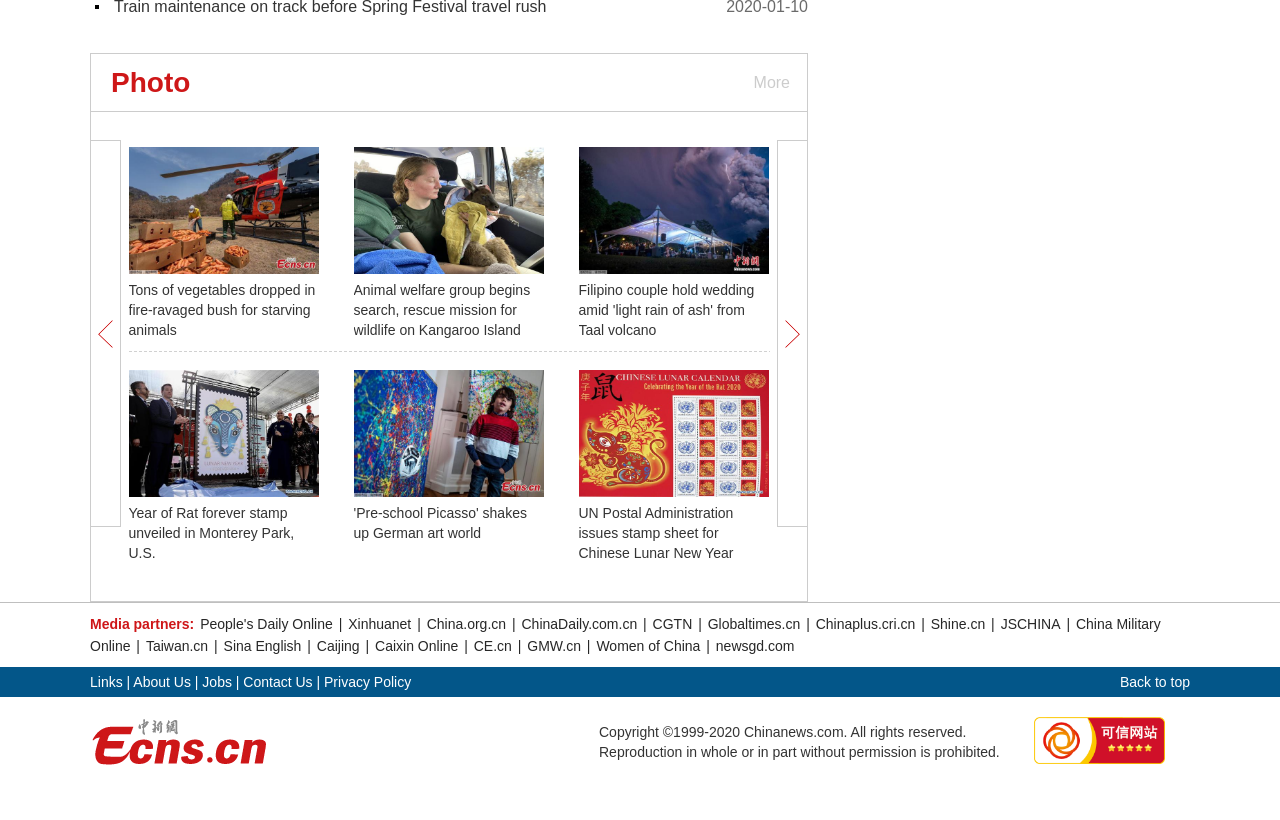What is the topic of the first news article?
Based on the image, answer the question with a single word or brief phrase.

Vegetables